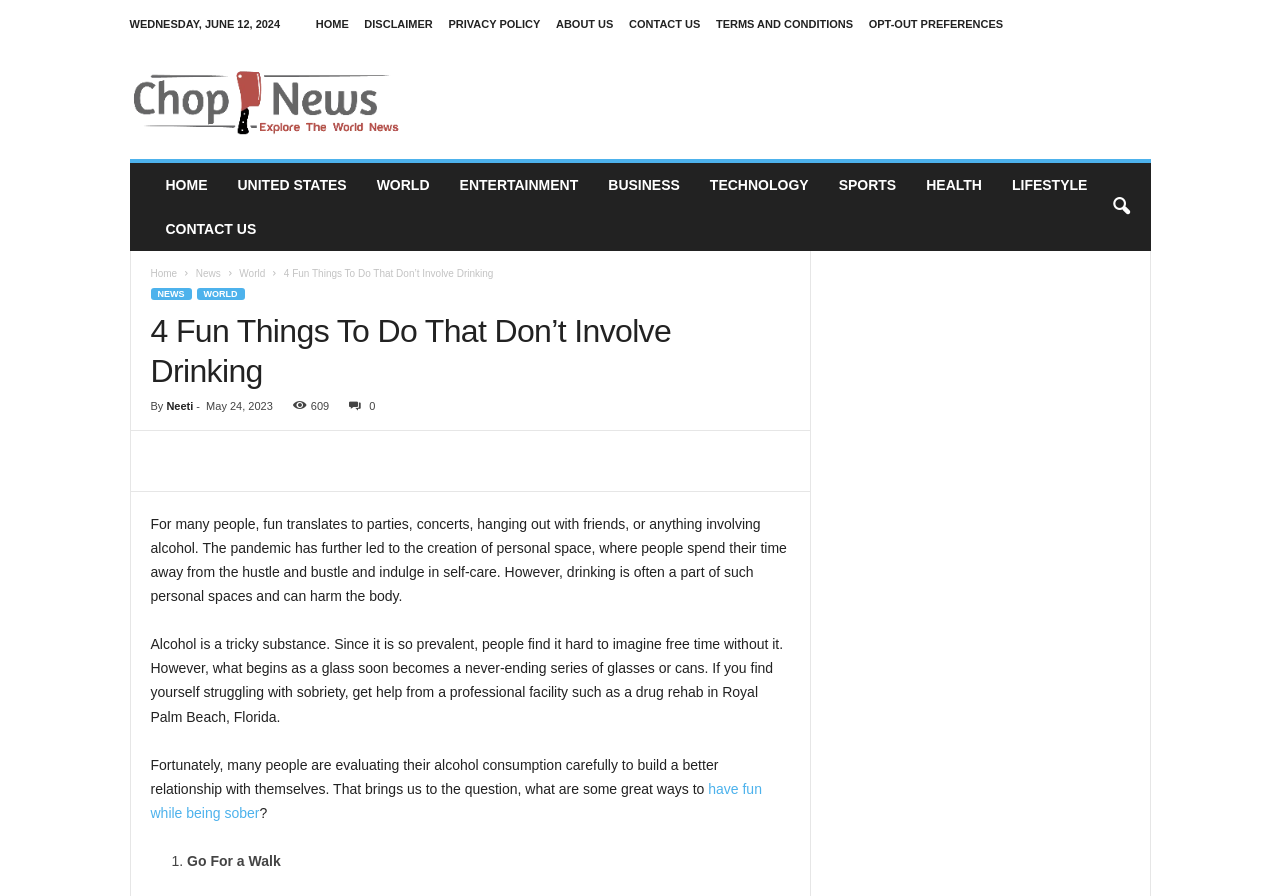Using the provided description: "Terms and Conditions", find the bounding box coordinates of the corresponding UI element. The output should be four float numbers between 0 and 1, in the format [left, top, right, bottom].

[0.559, 0.02, 0.666, 0.033]